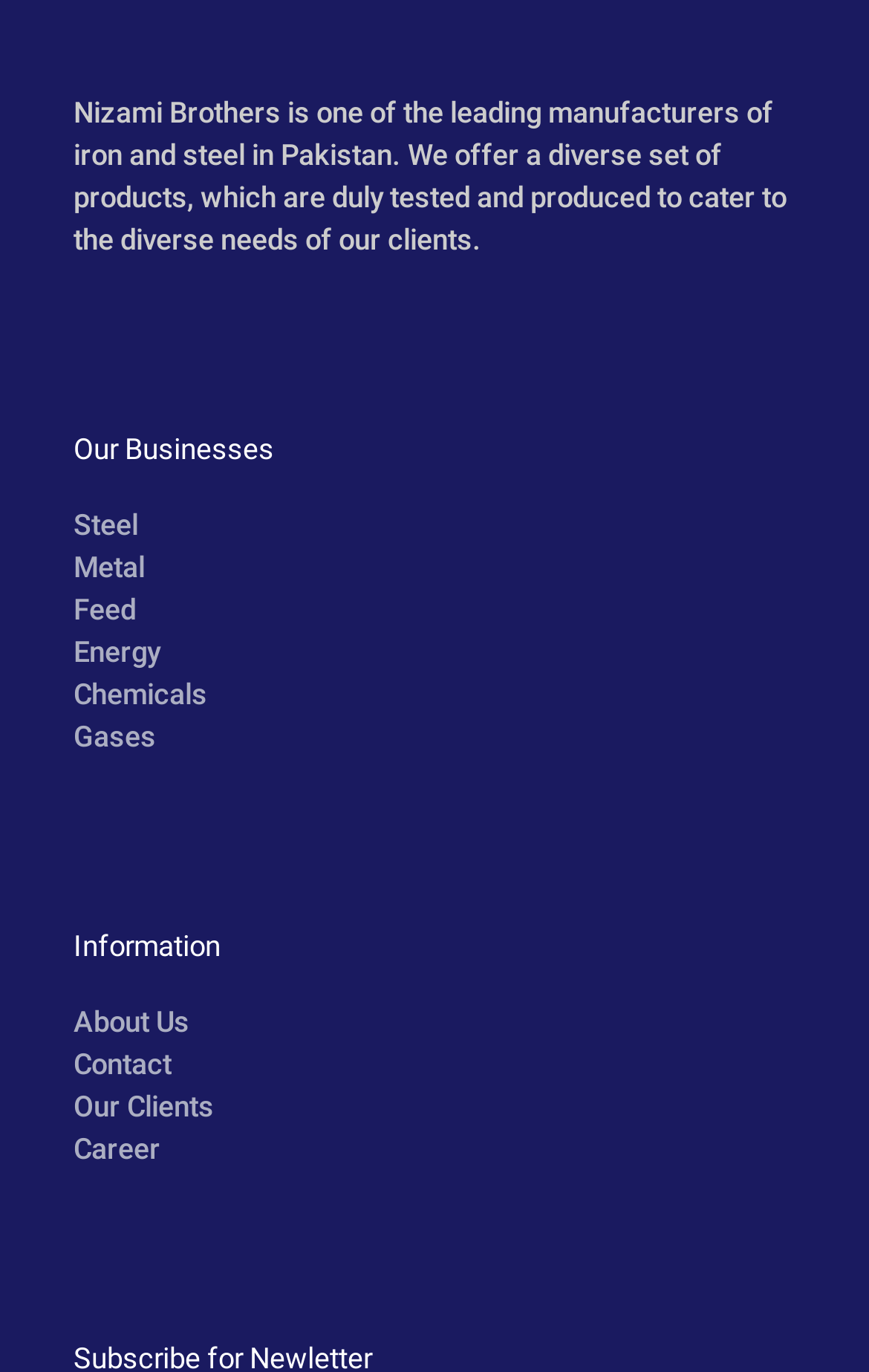Using the information in the image, give a detailed answer to the following question: How many business categories are listed?

The business categories are listed under the heading 'Our Businesses' and include 'Steel', 'Metal', 'Feed', 'Energy', 'Chemicals', and 'Gases', which totals to 6 categories.